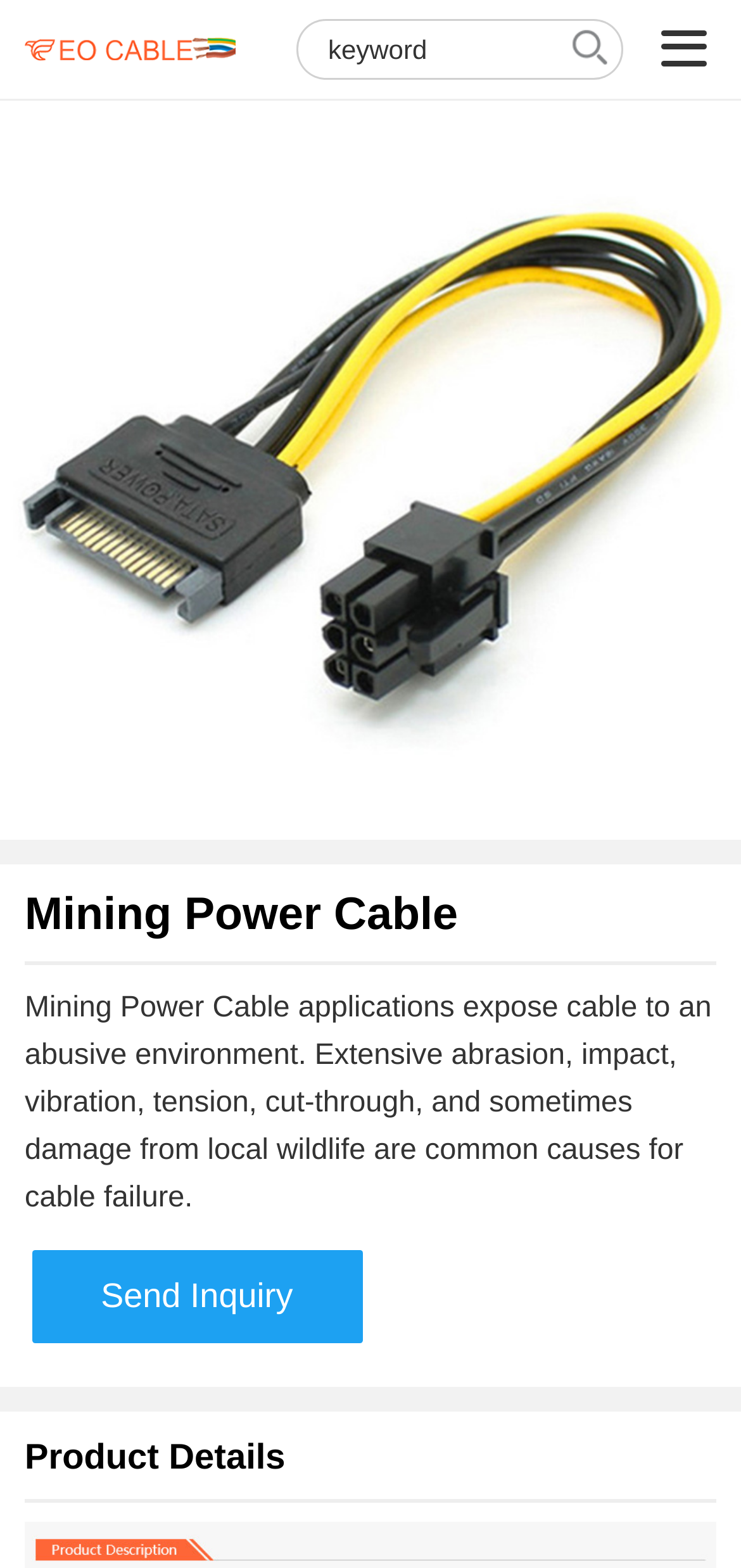Please answer the following question using a single word or phrase: What is the product shown on the page?

Mining Power Cable